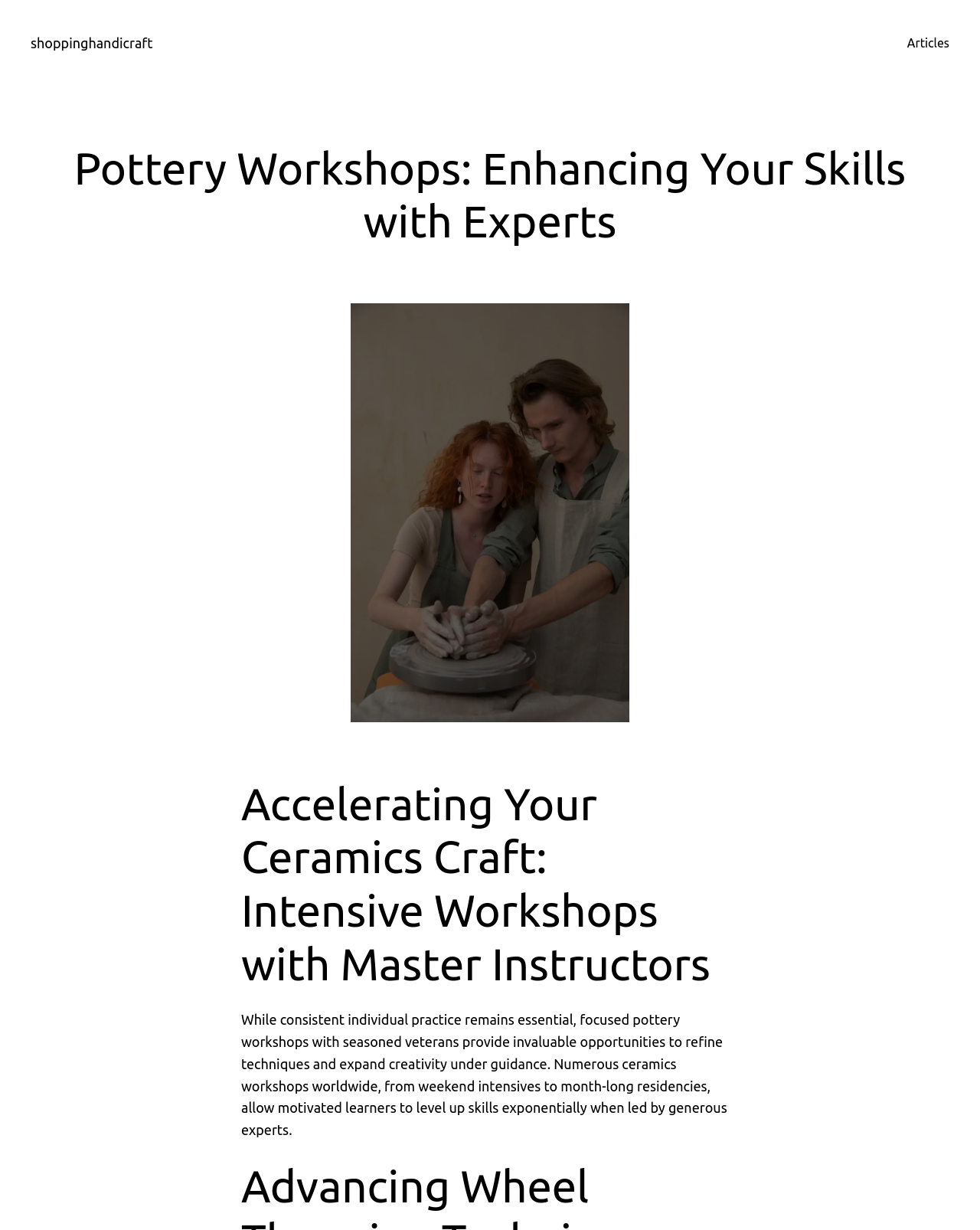What is the main topic of this webpage?
Answer with a single word or short phrase according to what you see in the image.

Pottery Workshops